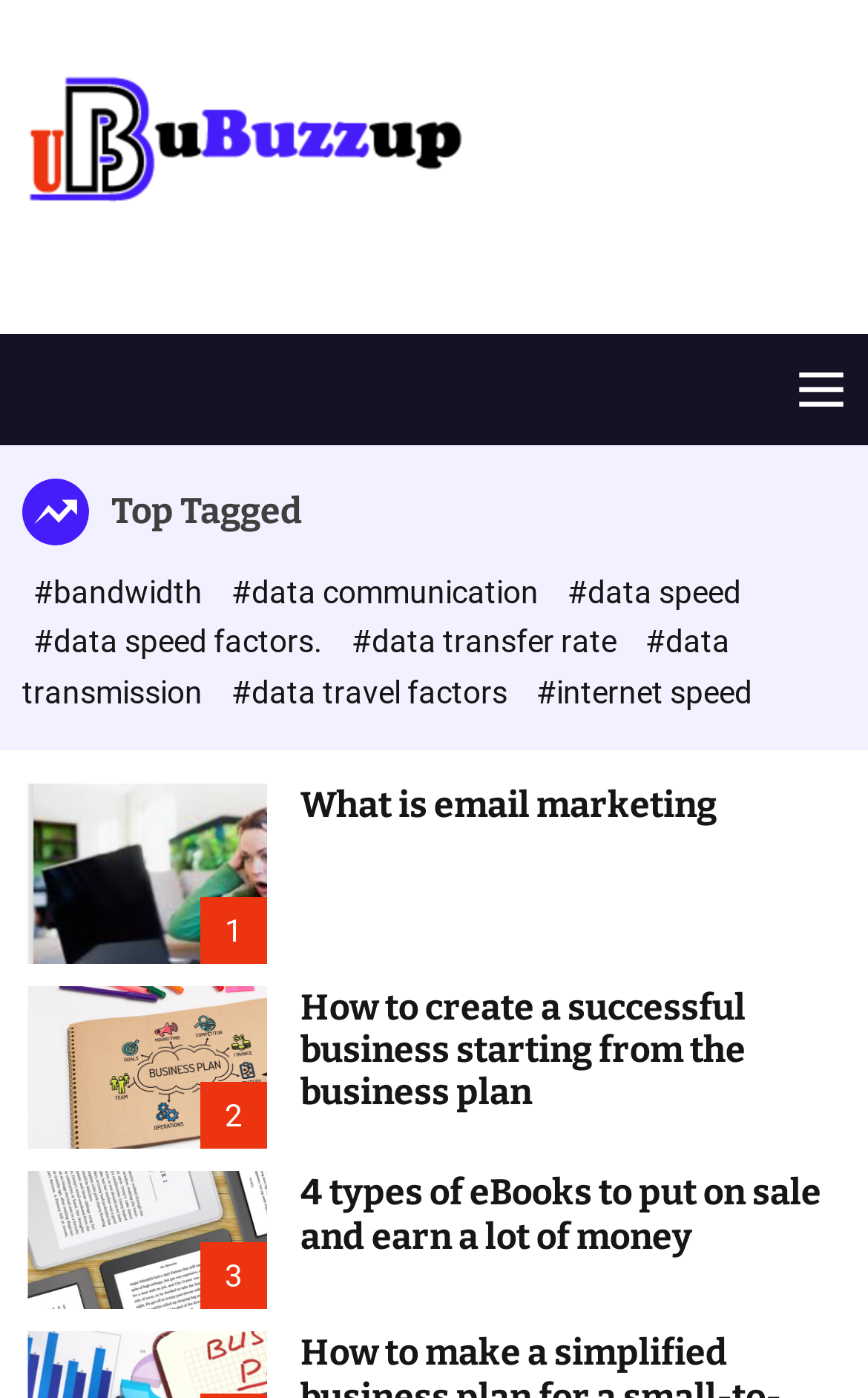Please identify the bounding box coordinates of the clickable region that I should interact with to perform the following instruction: "Click on the 'Menu' button". The coordinates should be expressed as four float numbers between 0 and 1, i.e., [left, top, right, bottom].

[0.918, 0.239, 0.974, 0.318]